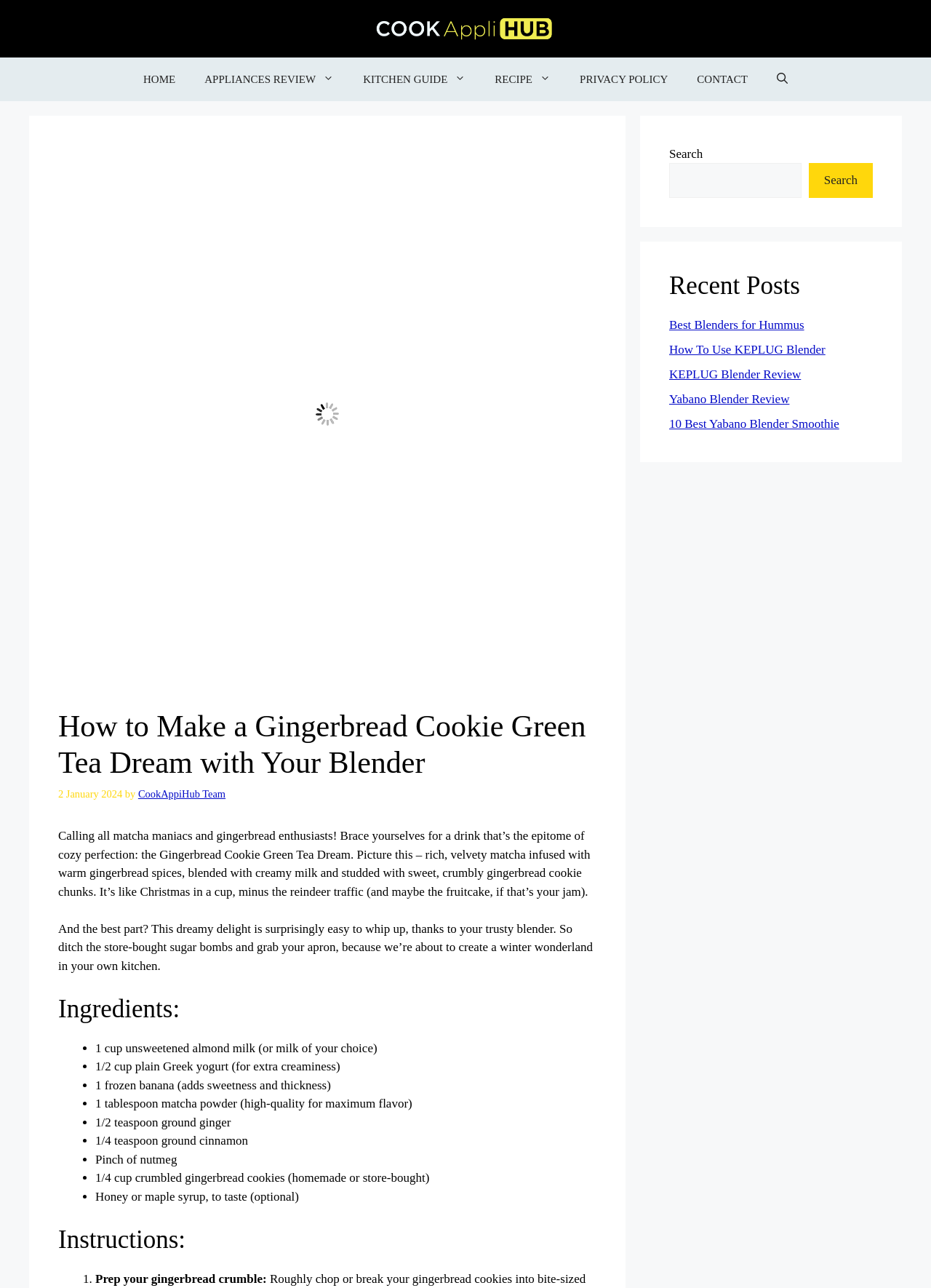How many recent posts are listed on this webpage?
Examine the screenshot and reply with a single word or phrase.

5